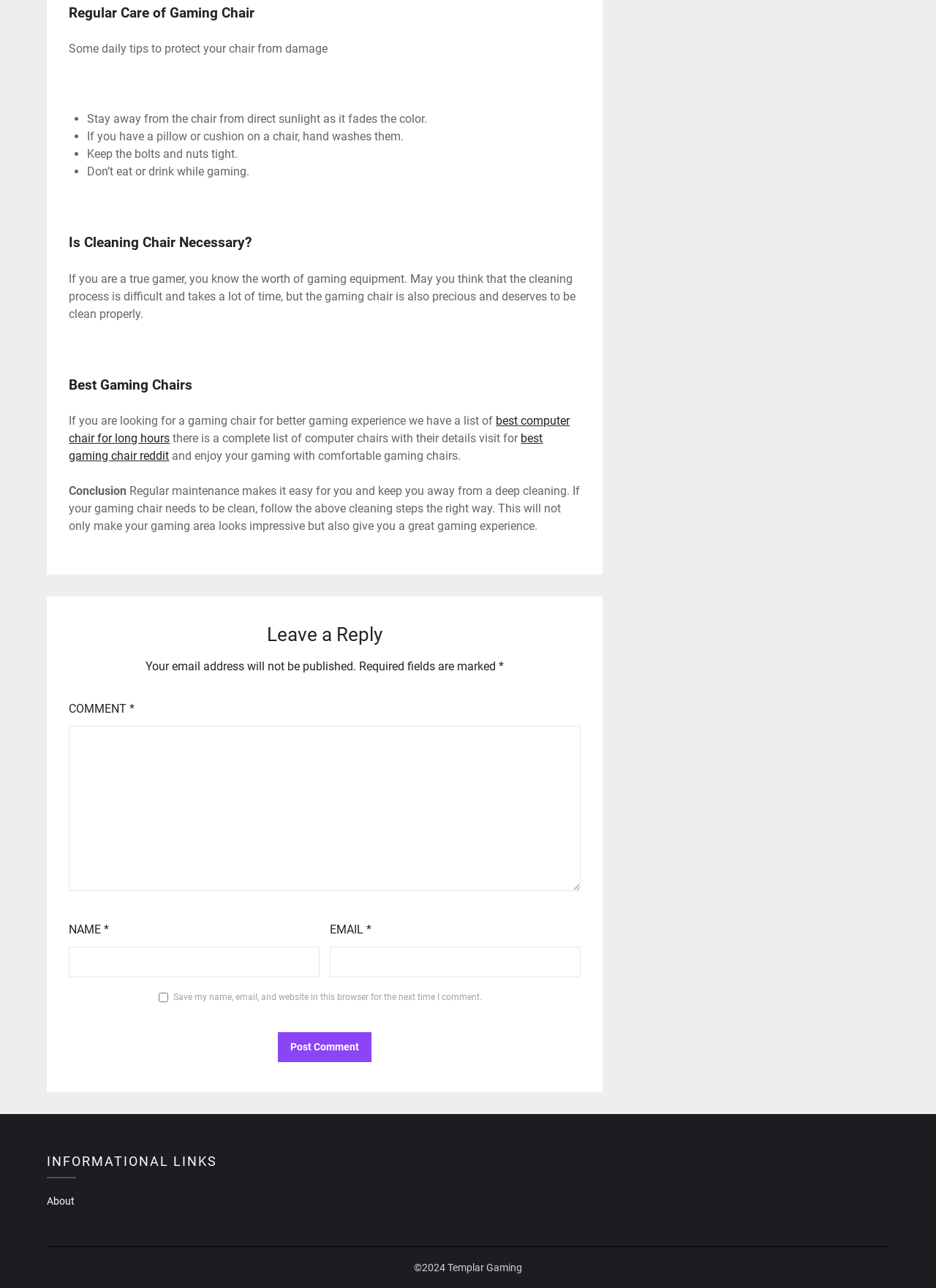Determine the bounding box coordinates of the UI element that matches the following description: "parent_node: EMAIL * aria-describedby="email-notes" name="email"". The coordinates should be four float numbers between 0 and 1 in the format [left, top, right, bottom].

[0.352, 0.735, 0.62, 0.759]